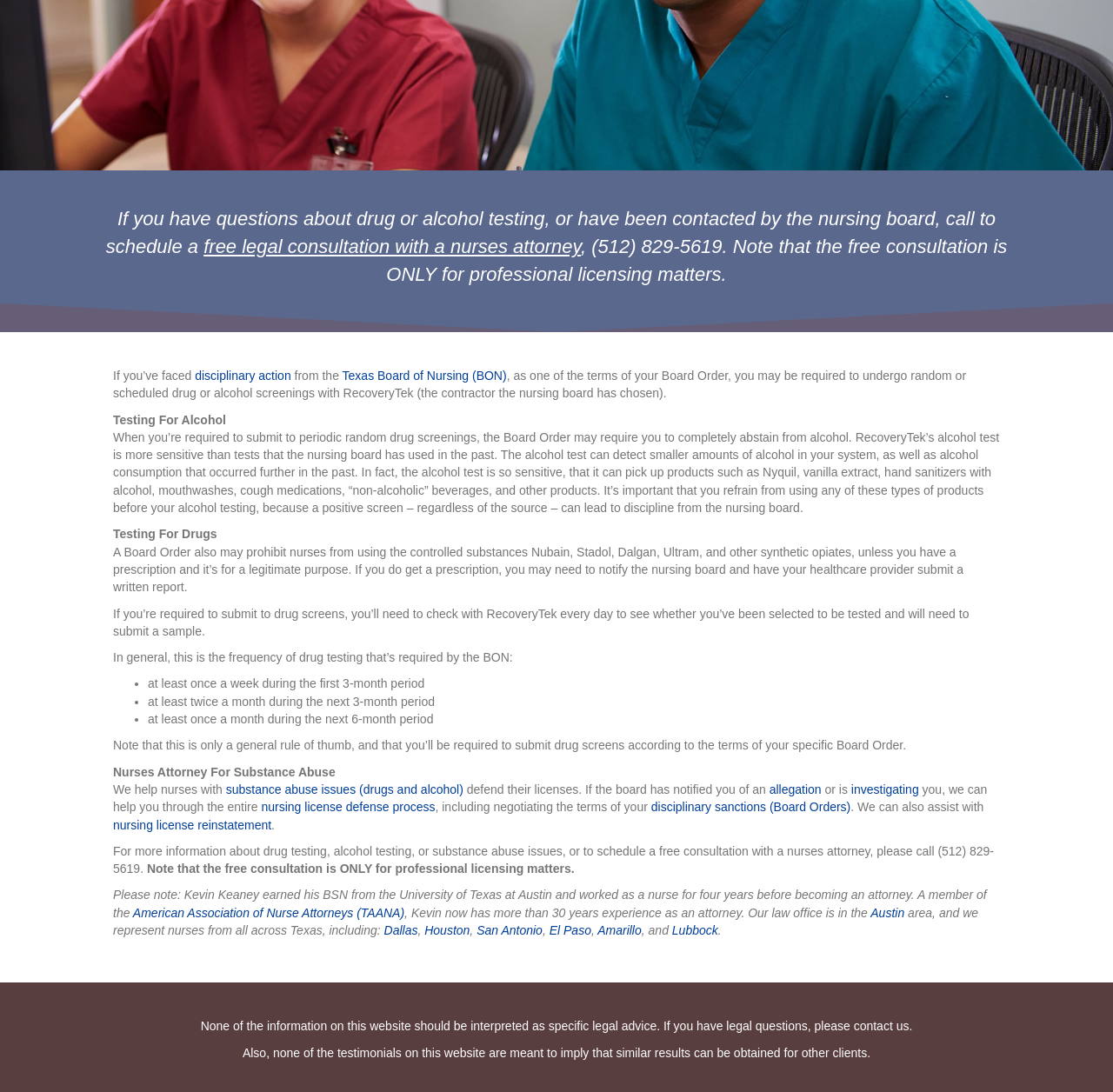Provide the bounding box coordinates of the HTML element this sentence describes: "Dallas". The bounding box coordinates consist of four float numbers between 0 and 1, i.e., [left, top, right, bottom].

[0.345, 0.846, 0.375, 0.858]